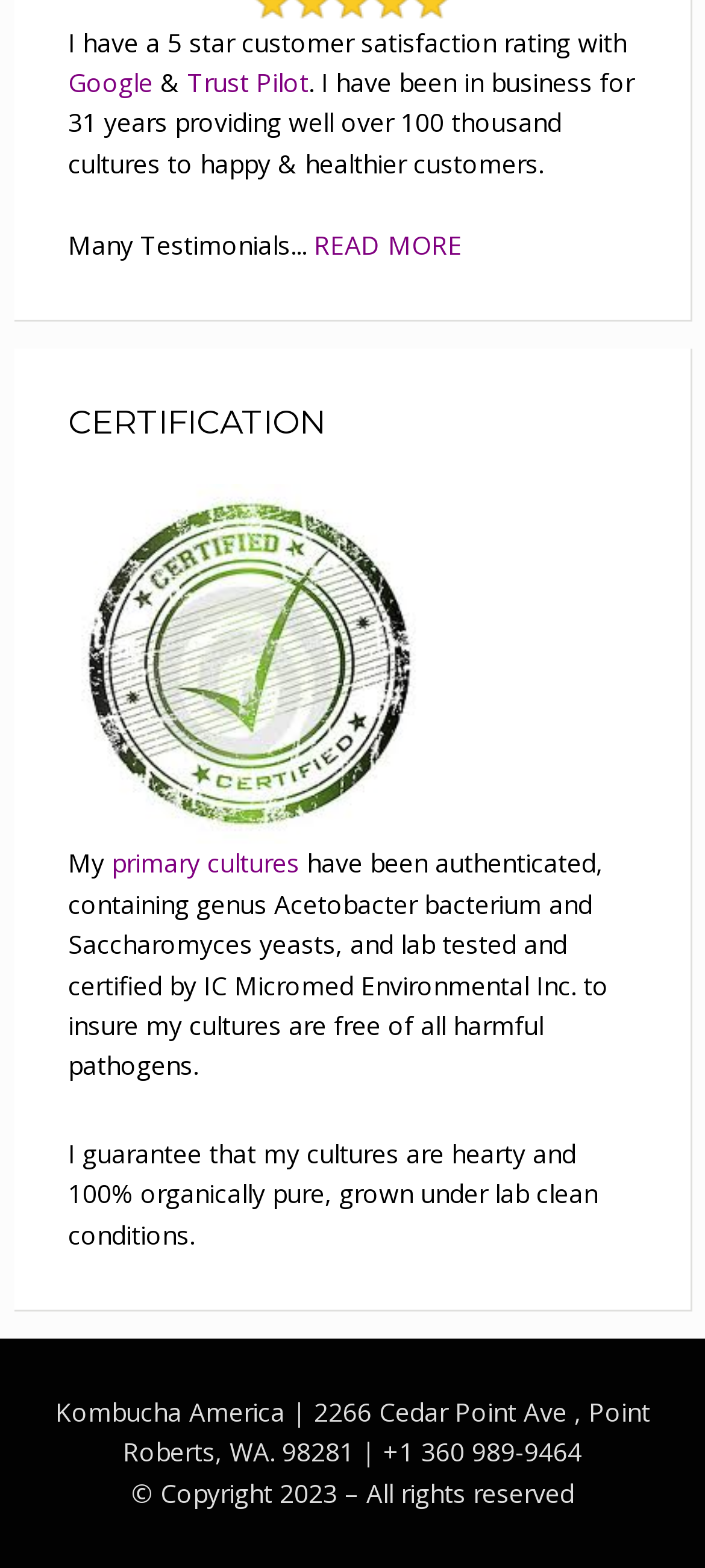Could you provide the bounding box coordinates for the portion of the screen to click to complete this instruction: "Learn about certification"?

[0.096, 0.257, 0.901, 0.284]